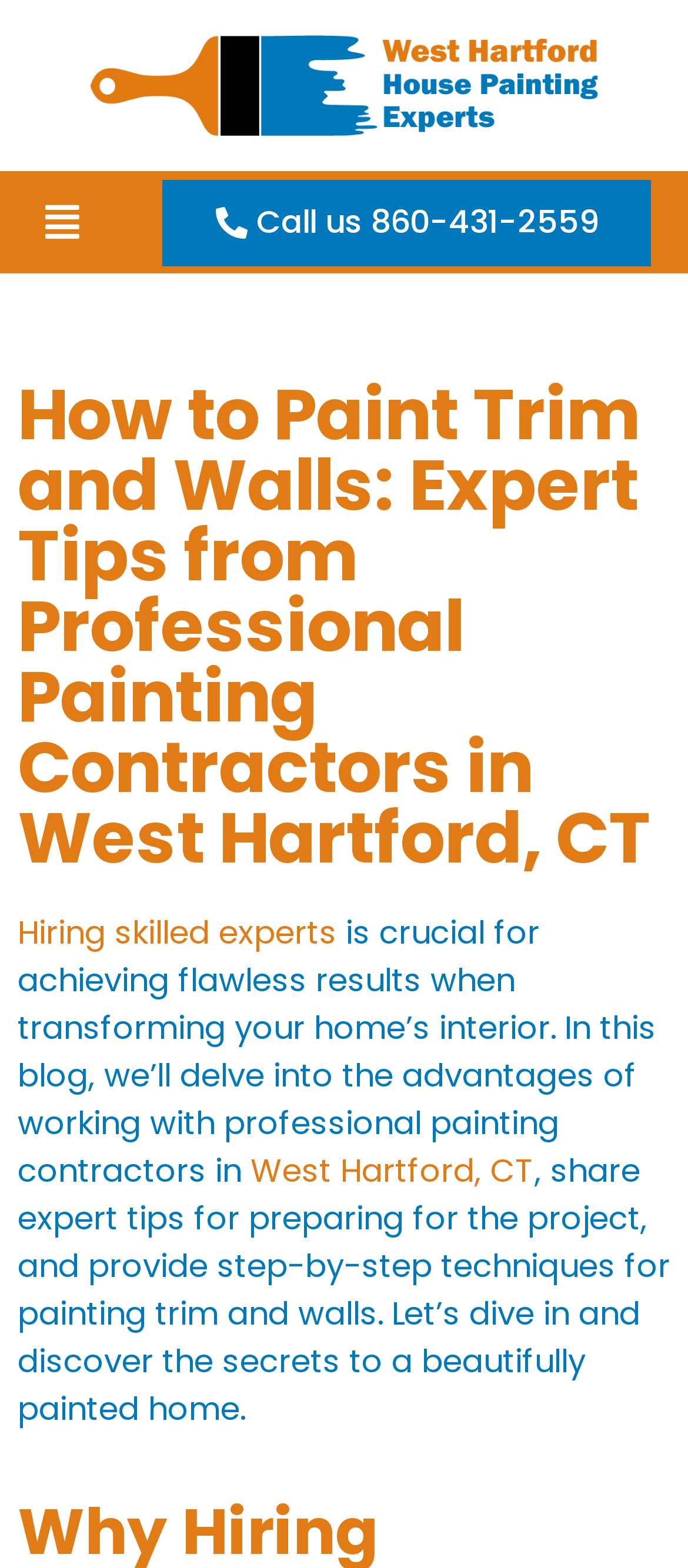Utilize the details in the image to give a detailed response to the question: What is the location of the professional painting contractors?

I found the location by looking at the link element with the text 'West Hartford, CT' which is mentioned in the context of professional painting contractors.